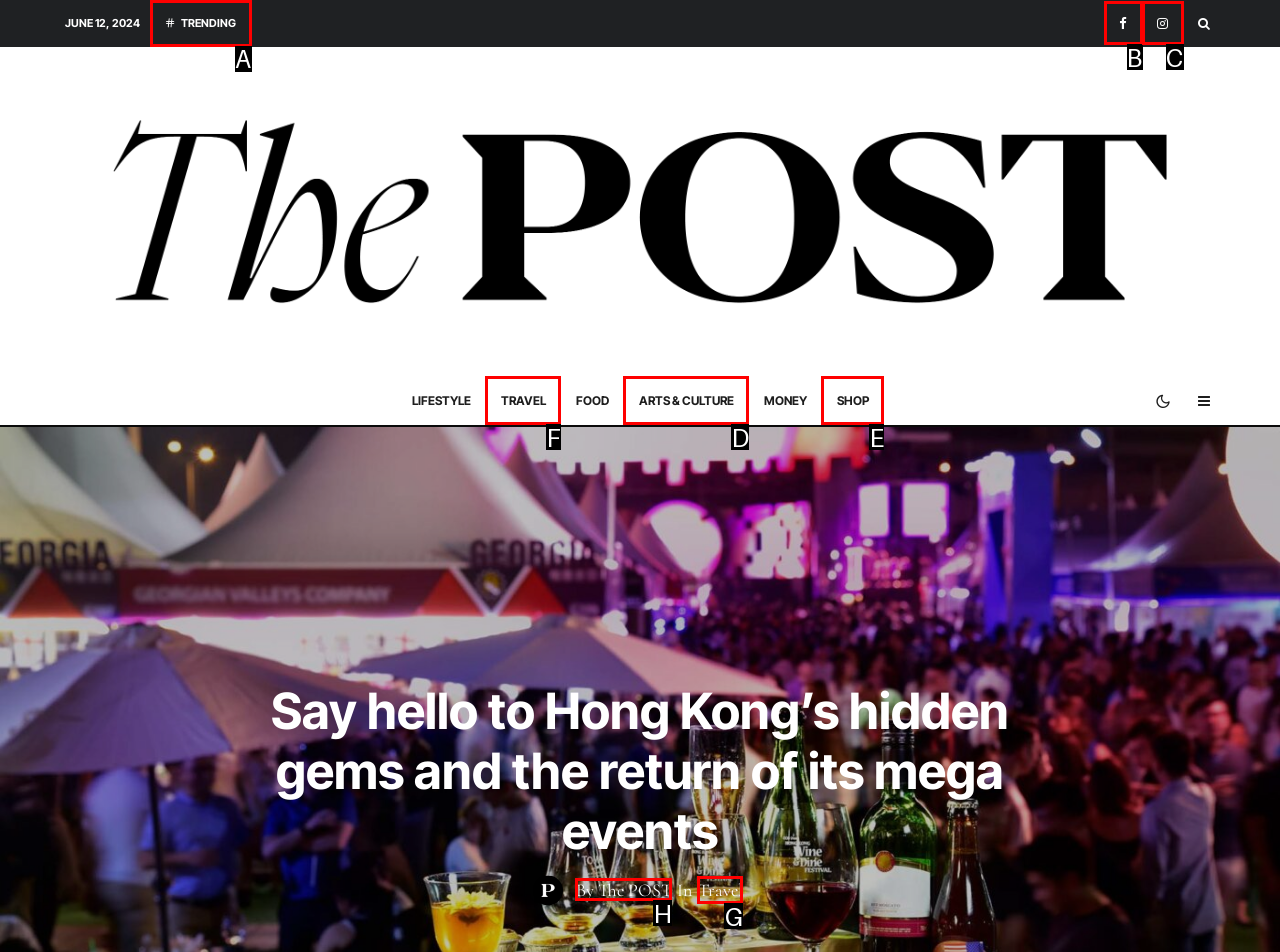Choose the HTML element that needs to be clicked for the given task: Explore TRAVEL section Respond by giving the letter of the chosen option.

F